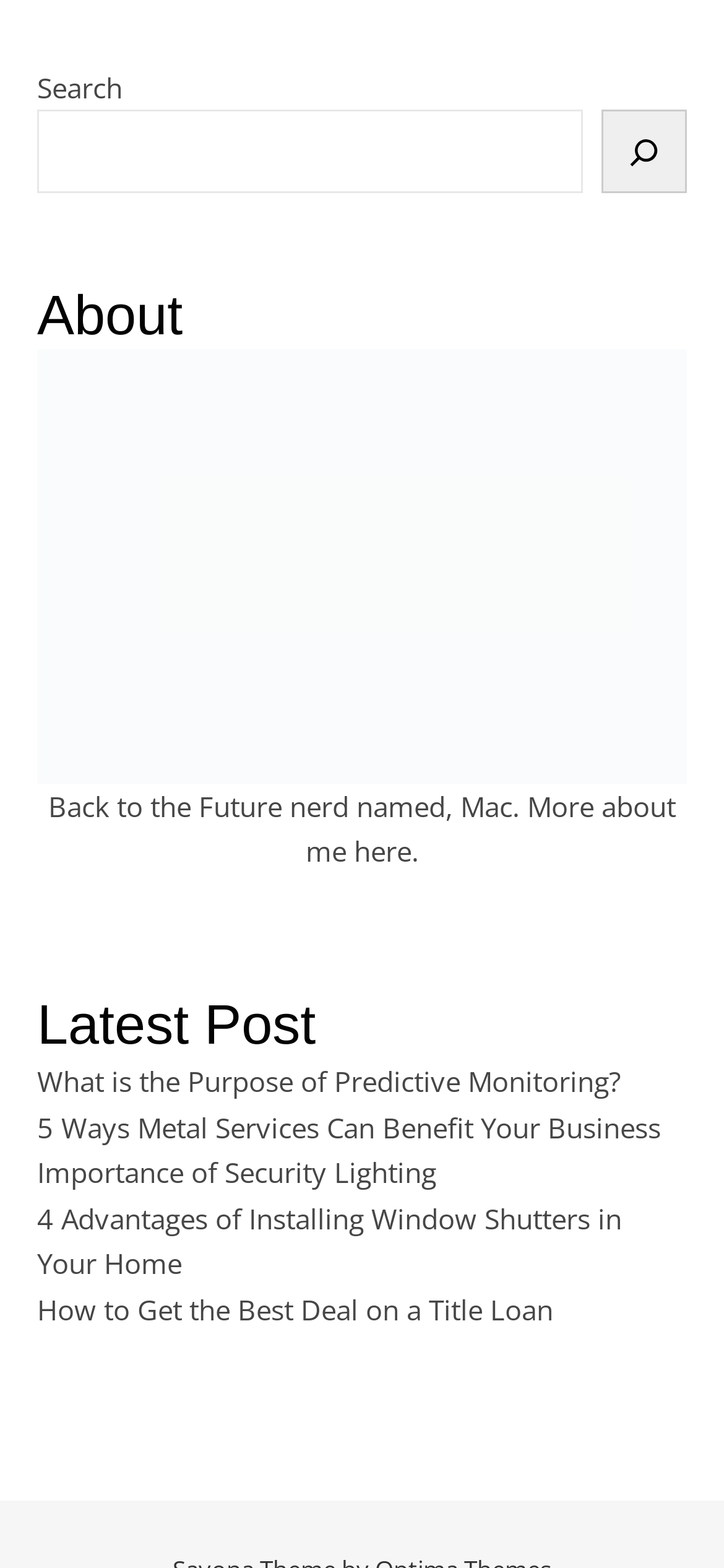Using the format (top-left x, top-left y, bottom-right x, bottom-right y), provide the bounding box coordinates for the described UI element. All values should be floating point numbers between 0 and 1: aria-label="Search"

[0.831, 0.07, 0.949, 0.124]